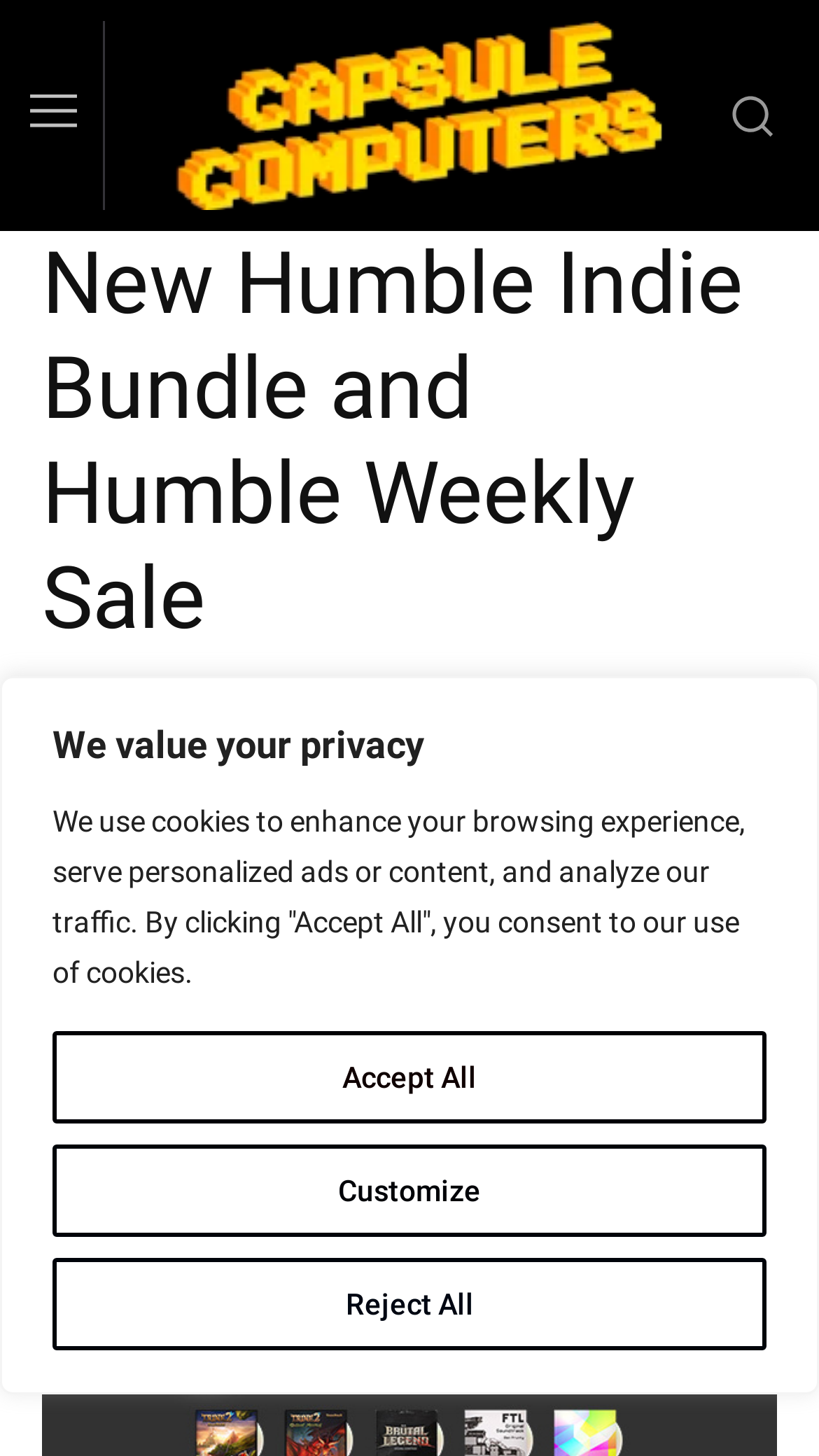What is the topic of the article?
Look at the webpage screenshot and answer the question with a detailed explanation.

I determined the answer by looking at the heading element with the text 'New Humble Indie Bundle and Humble Weekly Sale' which is likely to be the topic of the article.